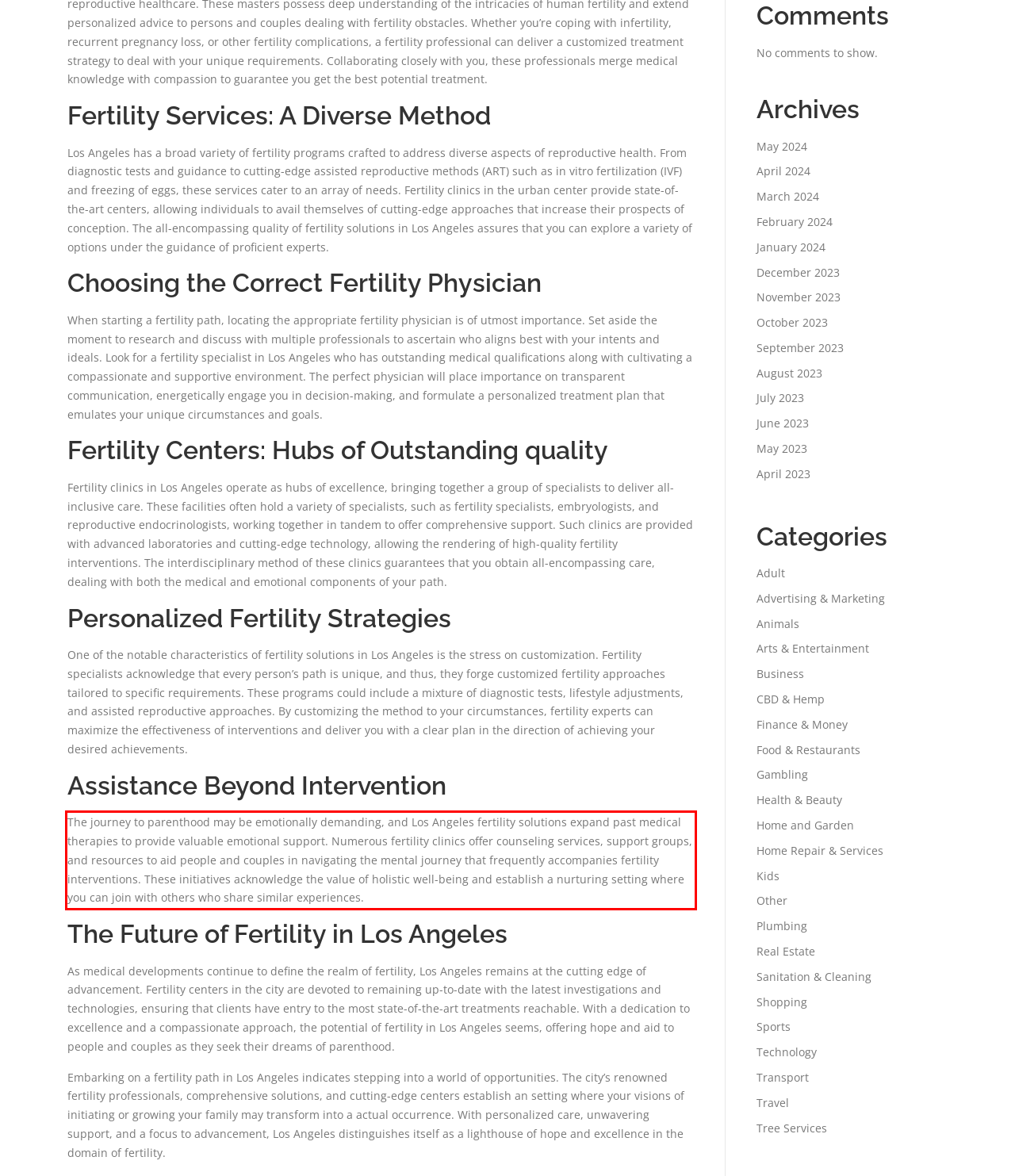Analyze the screenshot of the webpage that features a red bounding box and recognize the text content enclosed within this red bounding box.

The journey to parenthood may be emotionally demanding, and Los Angeles fertility solutions expand past medical therapies to provide valuable emotional support. Numerous fertility clinics offer counseling services, support groups, and resources to aid people and couples in navigating the mental journey that frequently accompanies fertility interventions. These initiatives acknowledge the value of holistic well-being and establish a nurturing setting where you can join with others who share similar experiences.